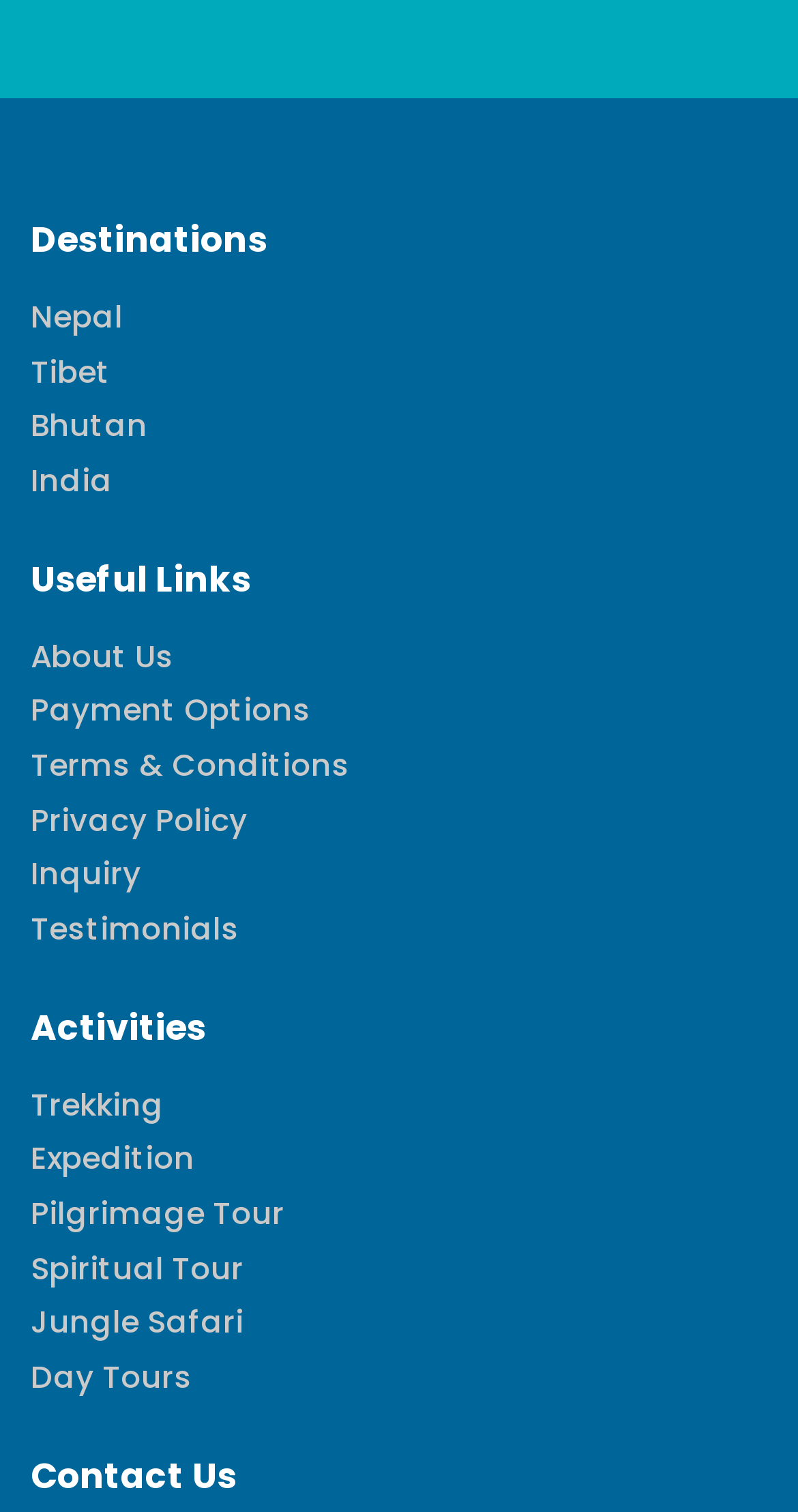Please give the bounding box coordinates of the area that should be clicked to fulfill the following instruction: "View ELE 3745 Ledertrening, personlig utvikling og coaching". The coordinates should be in the format of four float numbers from 0 to 1, i.e., [left, top, right, bottom].

None